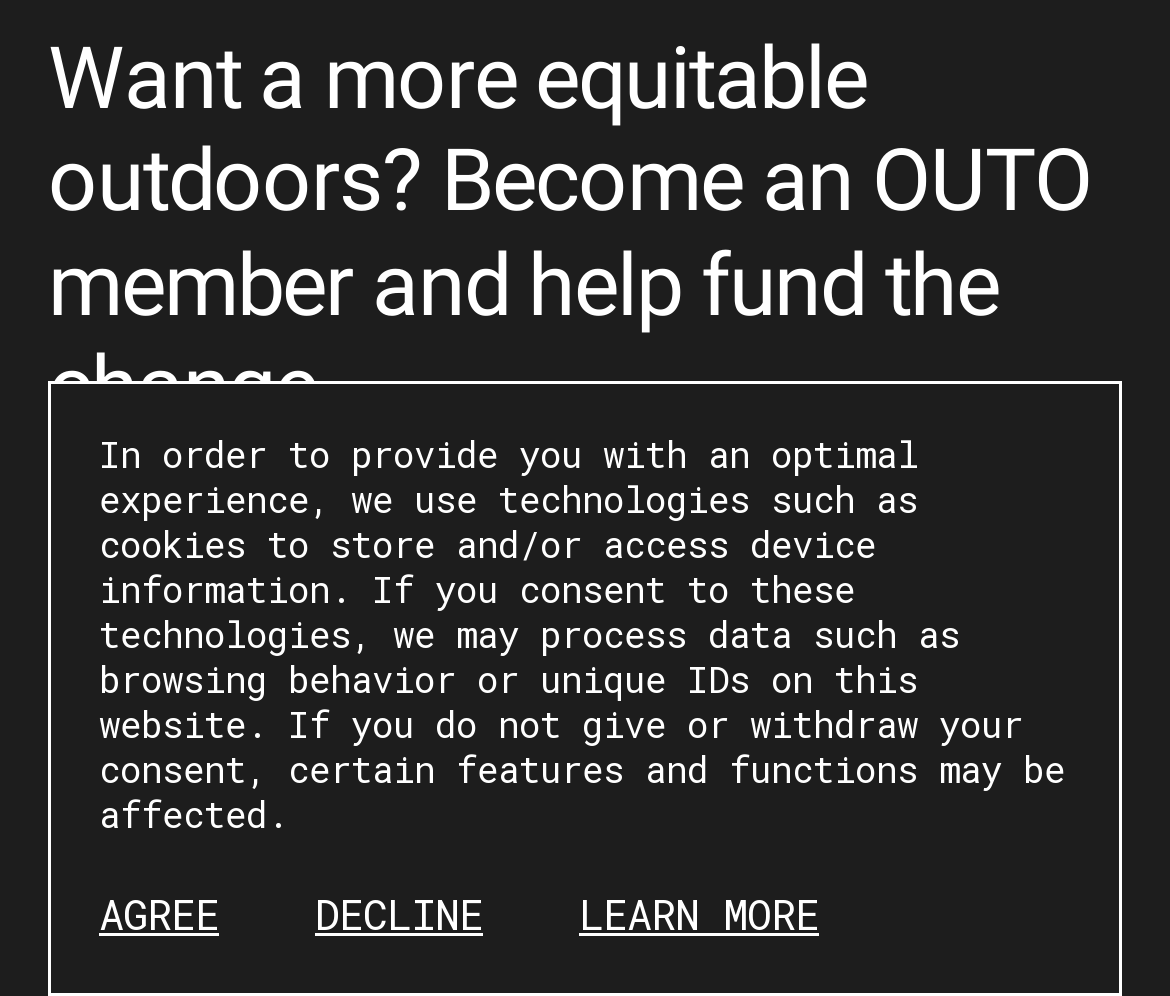Find the bounding box coordinates for the UI element that matches this description: "Learn More".

[0.495, 0.889, 0.7, 0.949]